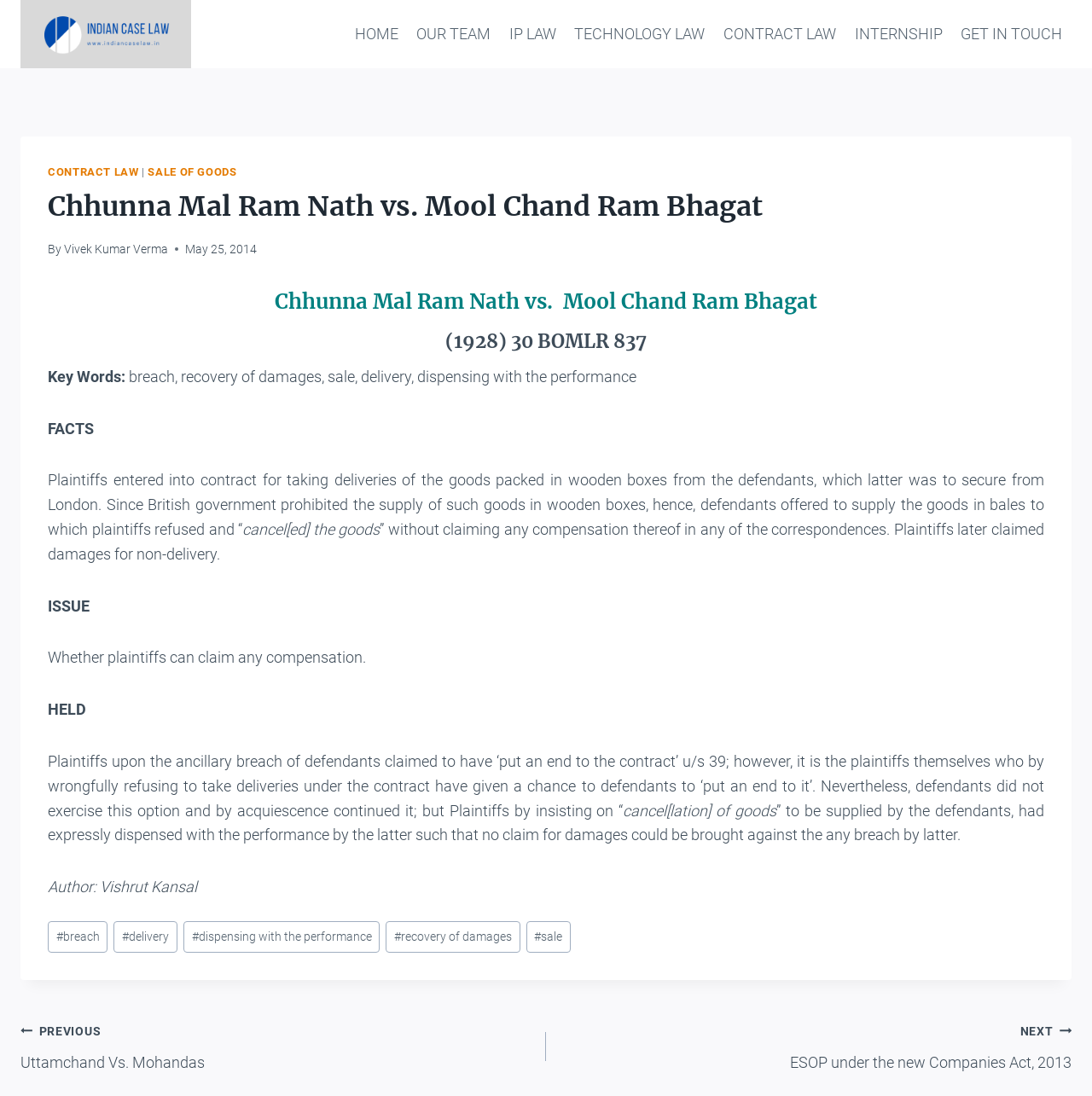Who is the author of the case law?
Analyze the image and provide a thorough answer to the question.

I found the answer by scrolling down to the bottom of the webpage, where I found the author's name mentioned as 'Vishrut Kansal'.